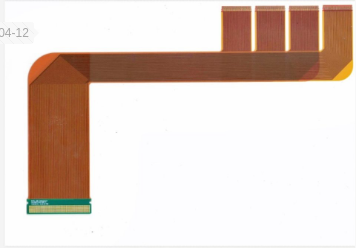With reference to the image, please provide a detailed answer to the following question: What is the focus of recent developments in the industry?

The date indicated in the corner suggests a recent focus on FPCB developments, hinting at ongoing trends in the industry, which implies that the industry has been actively working on improving and advancing flexible printed circuit board technology.